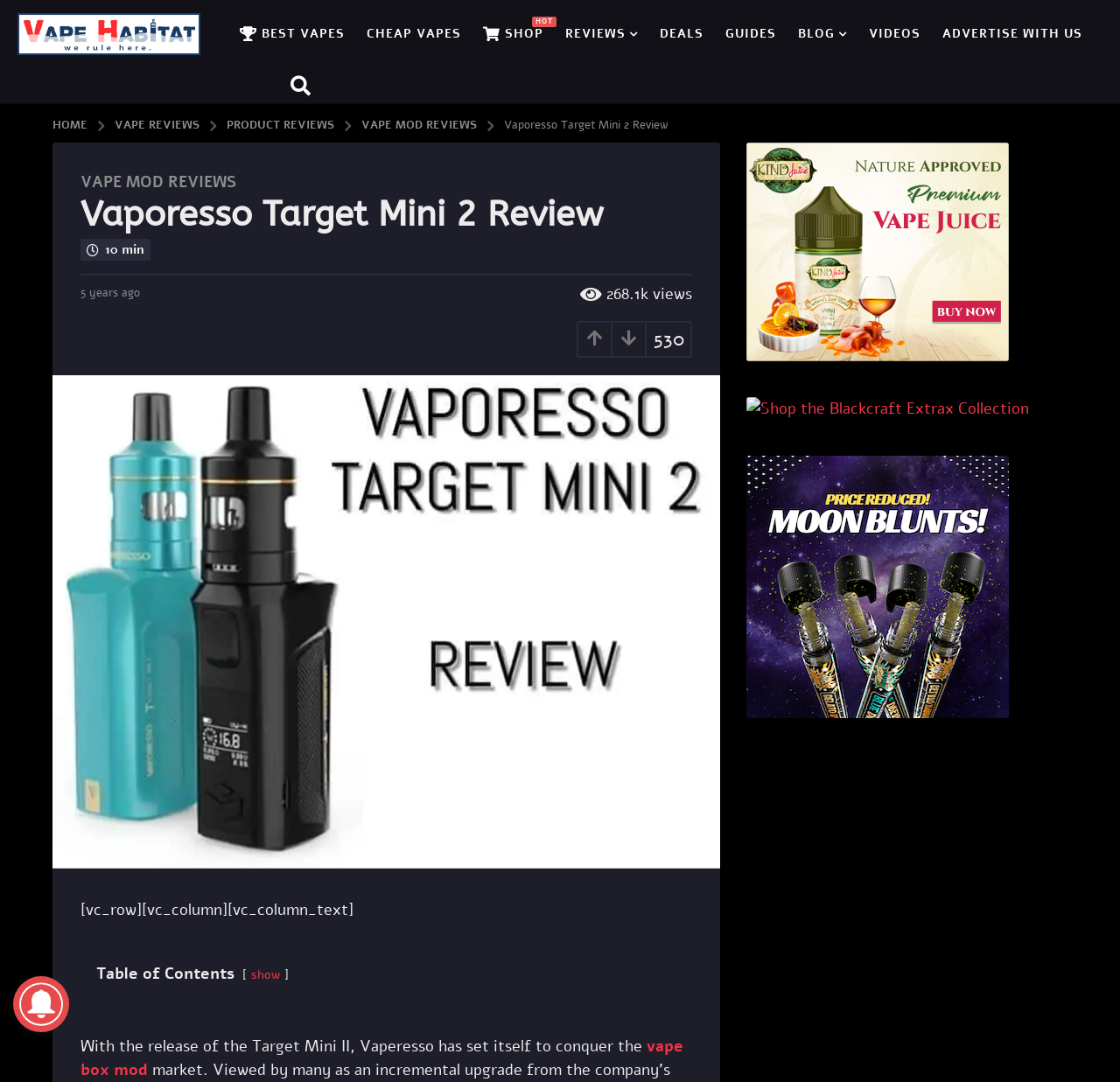Give the bounding box coordinates for this UI element: "Home". The coordinates should be four float numbers between 0 and 1, arranged as [left, top, right, bottom].

[0.047, 0.108, 0.081, 0.123]